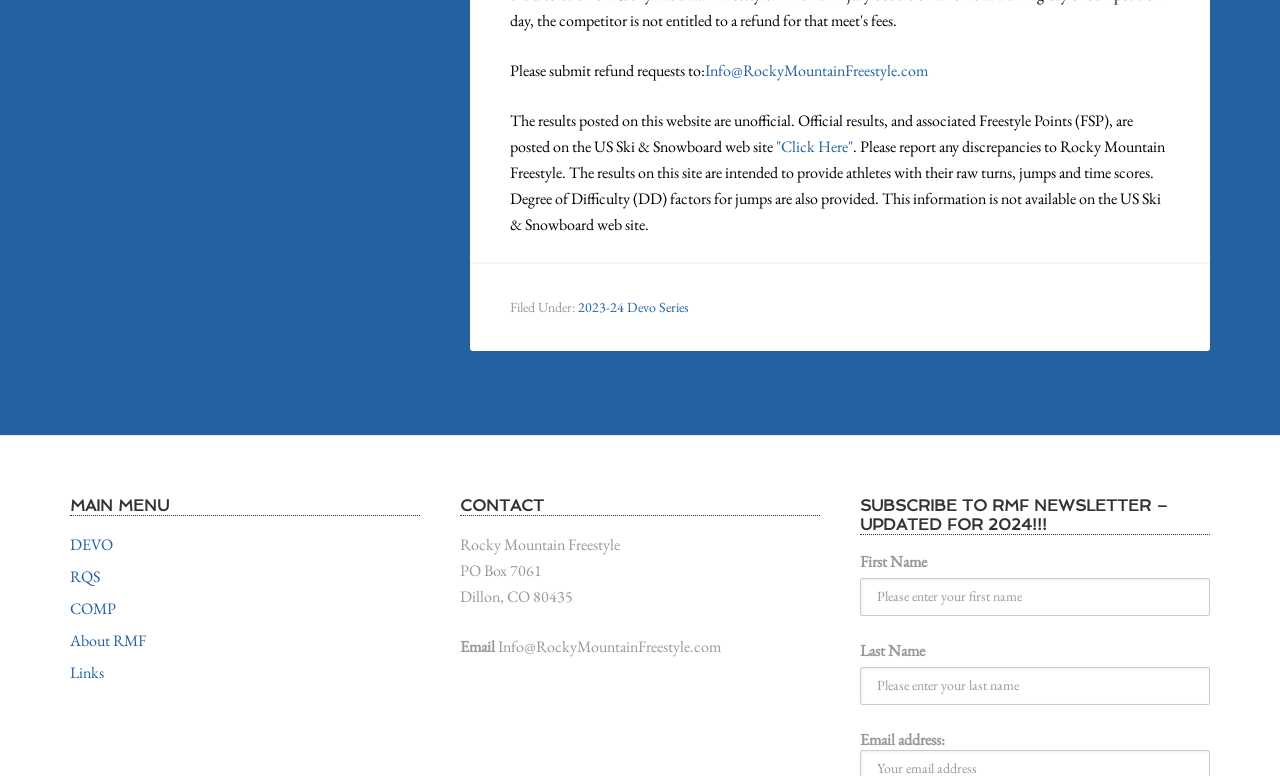Please identify the bounding box coordinates of the region to click in order to complete the given instruction: "Click the link to view US Ski & Snowboard website". The coordinates should be four float numbers between 0 and 1, i.e., [left, top, right, bottom].

[0.606, 0.175, 0.666, 0.202]